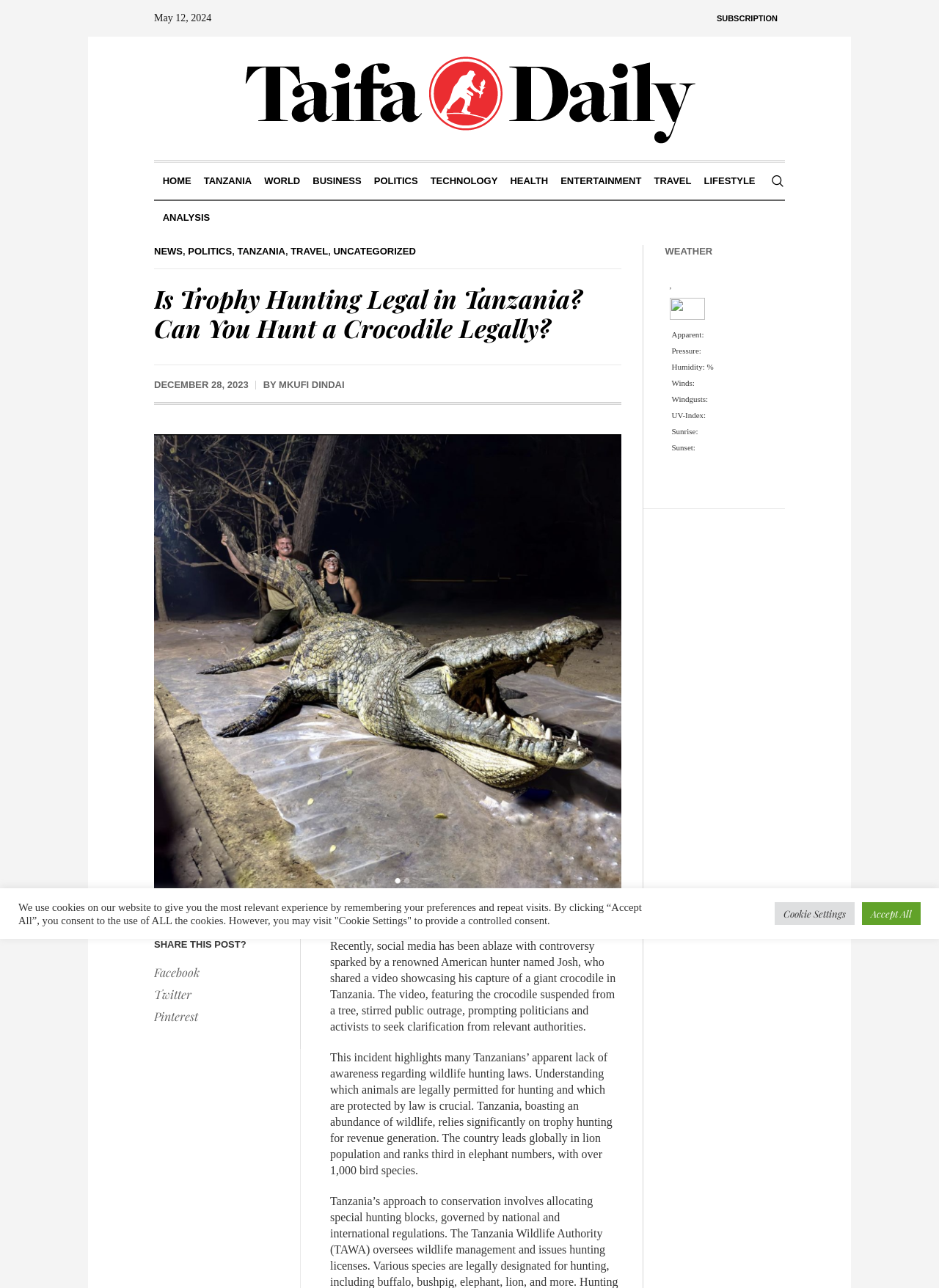Deliver a detailed narrative of the webpage's visual and textual elements.

This webpage is about an article titled "Is Trophy Hunting Legal in Tanzania? Can You Hunt a Crocodile Legally?" from Taifa Daily. At the top, there is a subscription link and a date "May 12, 2024" displayed. The Taifa Daily logo is situated next to the date. Below the logo, there are several navigation links, including "HOME", "TANZANIA", "WORLD", "BUSINESS", "POLITICS", "TECHNOLOGY", "HEALTH", "ENTERTAINMENT", "TRAVEL", and "LIFESTYLE".

The main article is divided into sections. The first section has a heading with the same title as the webpage and a date "December 28, 2023" below it. There is an image related to the article, and a brief description of the author "MKUFI DINDAI". The article discusses the controversy surrounding a renowned American hunter named Josh, who shared a video of capturing a giant crocodile in Tanzania, and the lack of awareness among Tanzanians regarding wildlife hunting laws.

On the right side of the webpage, there is a section displaying the weather information, including apparent temperature, pressure, humidity, wind speed, wind gusts, UV index, sunrise, and sunset times.

At the bottom of the webpage, there is a section for sharing the article on social media platforms like Facebook, Twitter, and Pinterest. Below that, there is a notice about the use of cookies on the website, with options to accept all cookies or visit the cookie settings.

Overall, the webpage has a clean layout, with clear headings and concise text, making it easy to navigate and read.